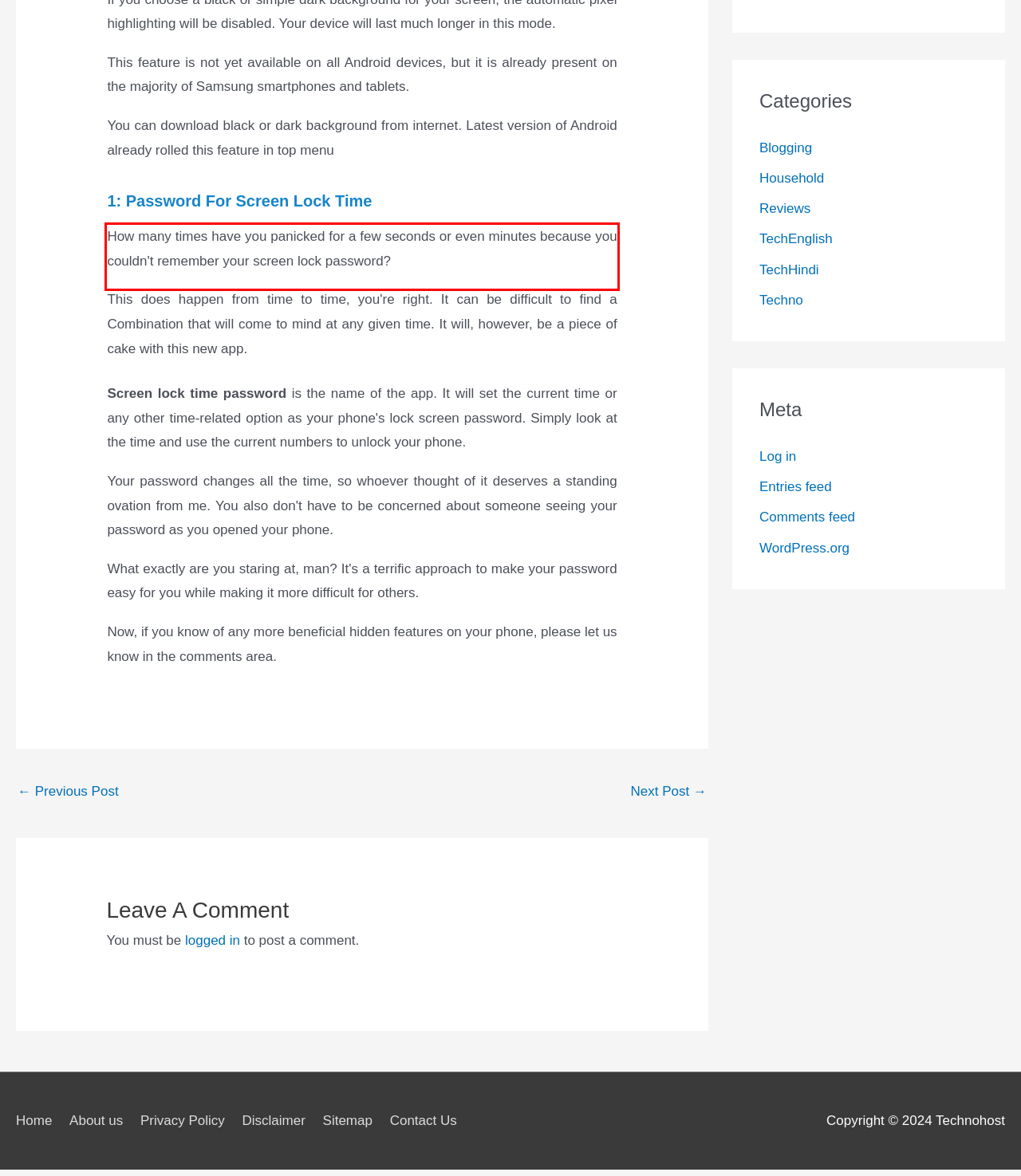Identify and extract the text within the red rectangle in the screenshot of the webpage.

How many times have you panicked for a few seconds or even minutes because you couldn't remember your screen lock password?